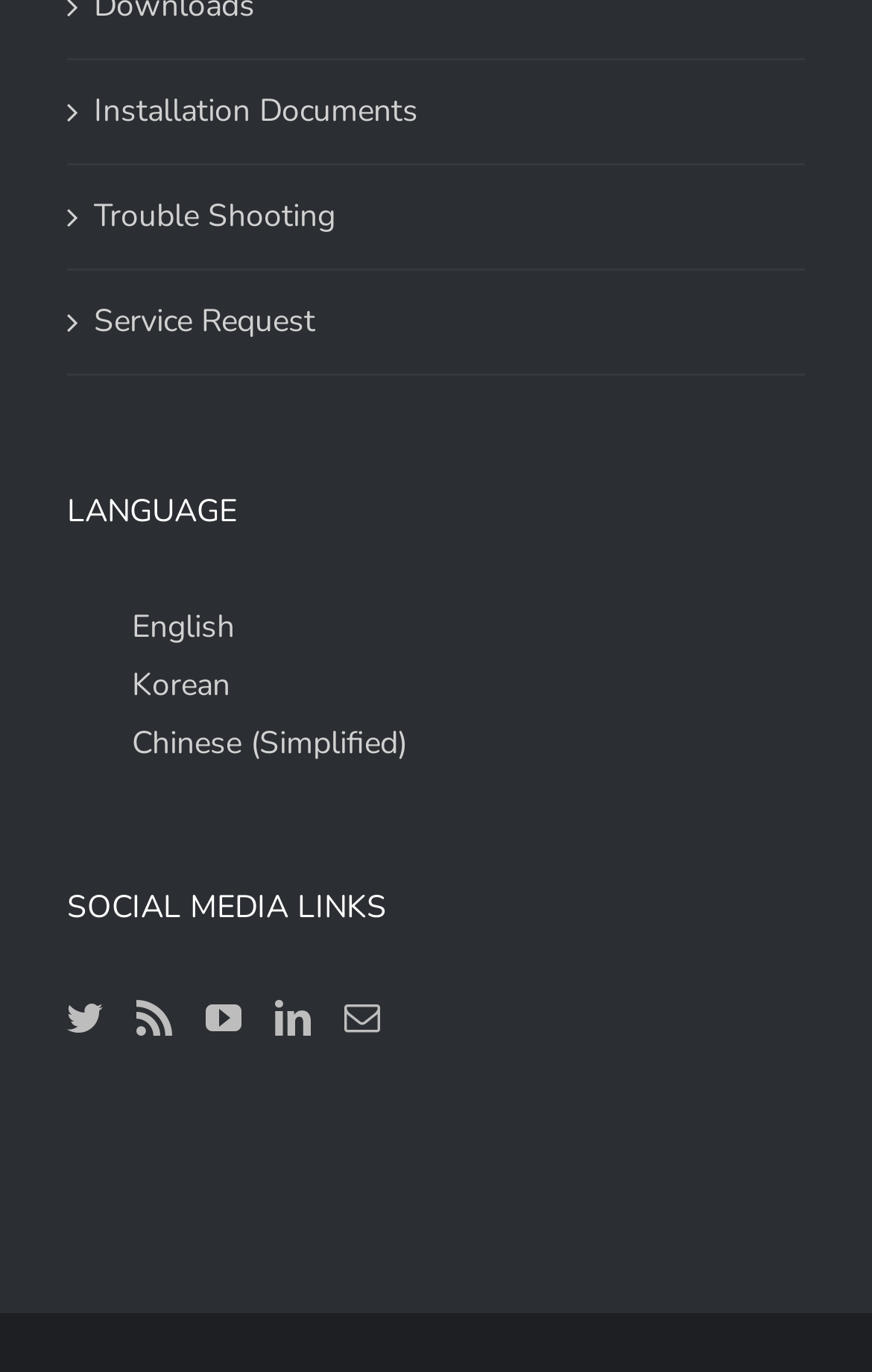Determine the bounding box coordinates for the region that must be clicked to execute the following instruction: "View installation documents".

[0.108, 0.06, 0.897, 0.103]